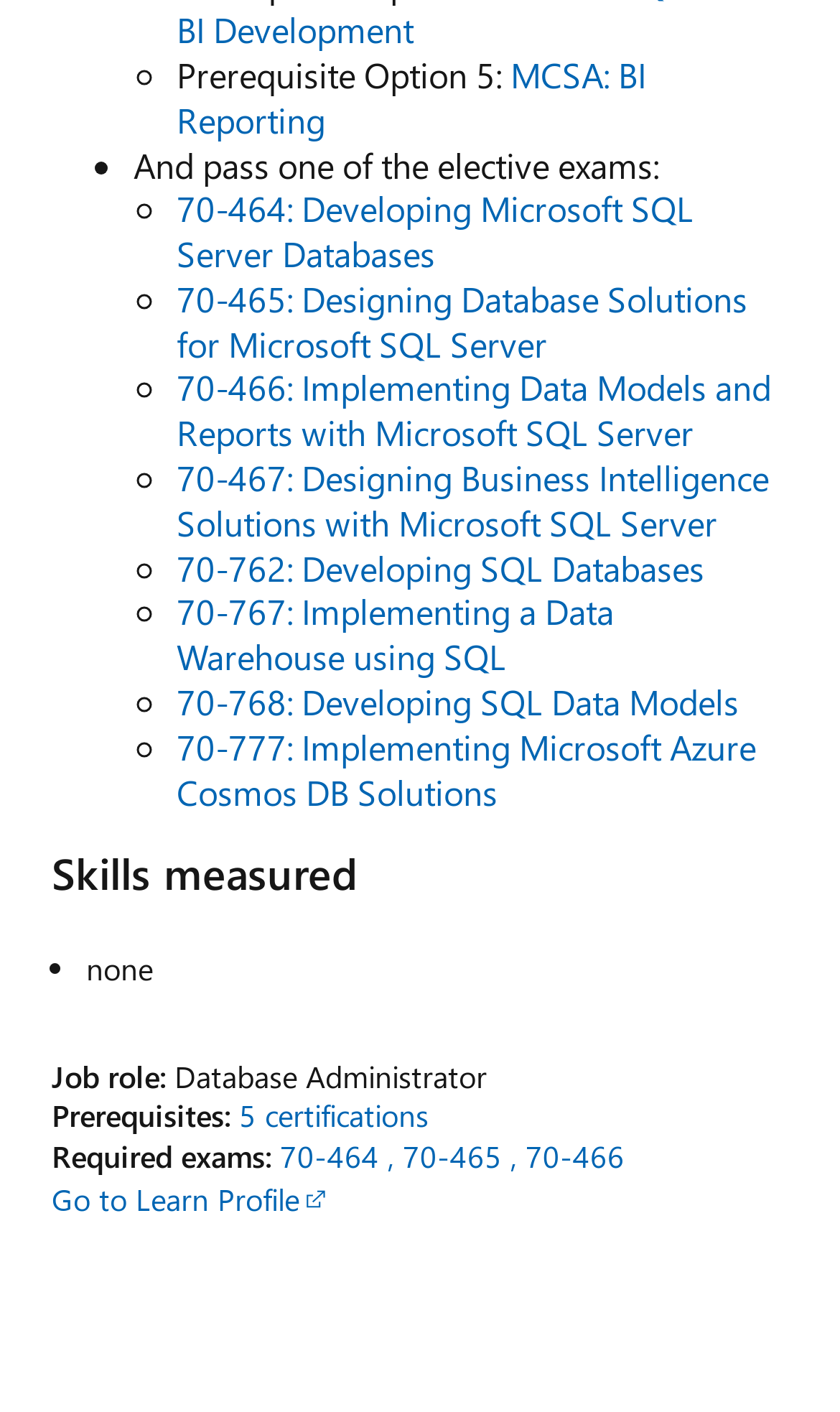Can you identify the bounding box coordinates of the clickable region needed to carry out this instruction: 'Check the prerequisites for Database Administrator'? The coordinates should be four float numbers within the range of 0 to 1, stated as [left, top, right, bottom].

[0.062, 0.776, 0.274, 0.805]